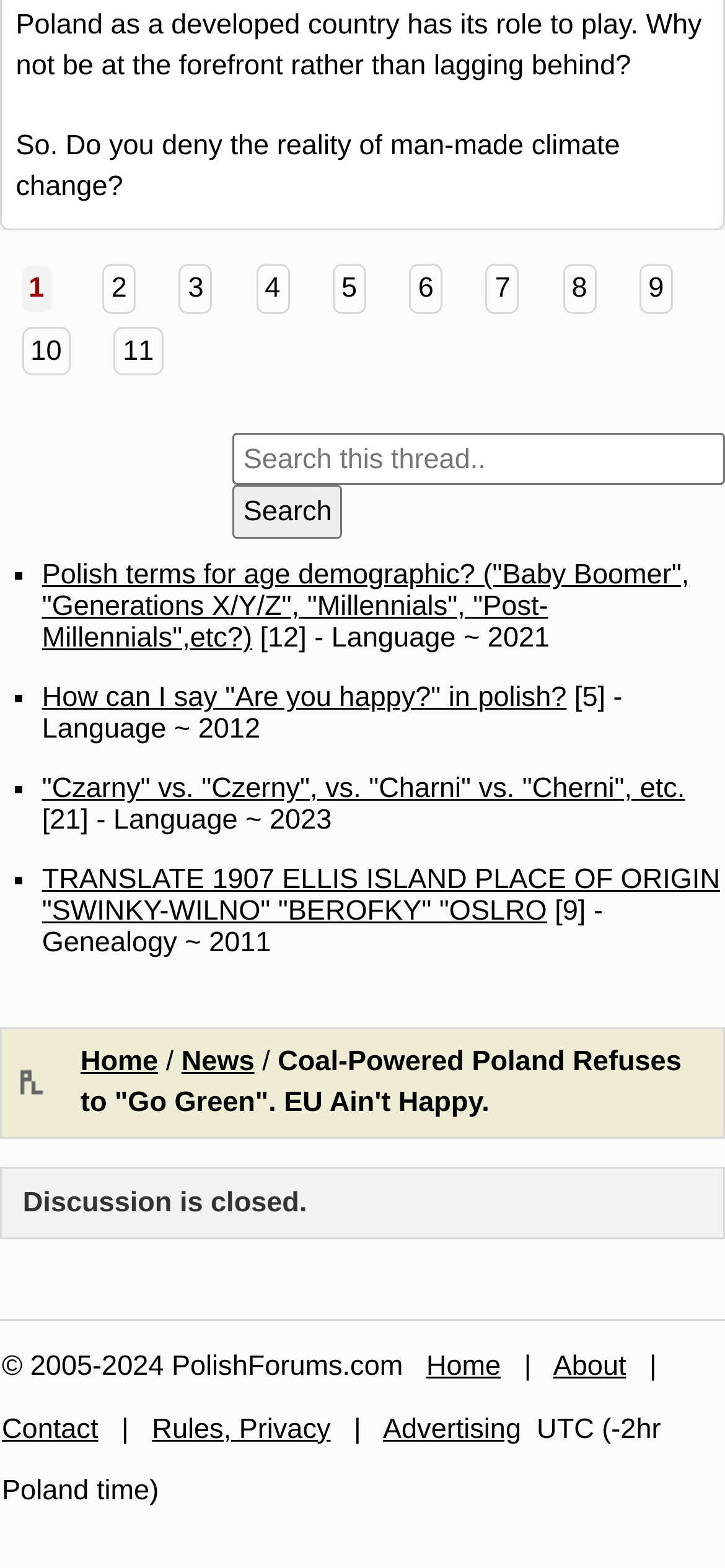Can you pinpoint the bounding box coordinates for the clickable element required for this instruction: "Click on the link to discuss Polish terms for age demographic"? The coordinates should be four float numbers between 0 and 1, i.e., [left, top, right, bottom].

[0.058, 0.357, 0.951, 0.417]